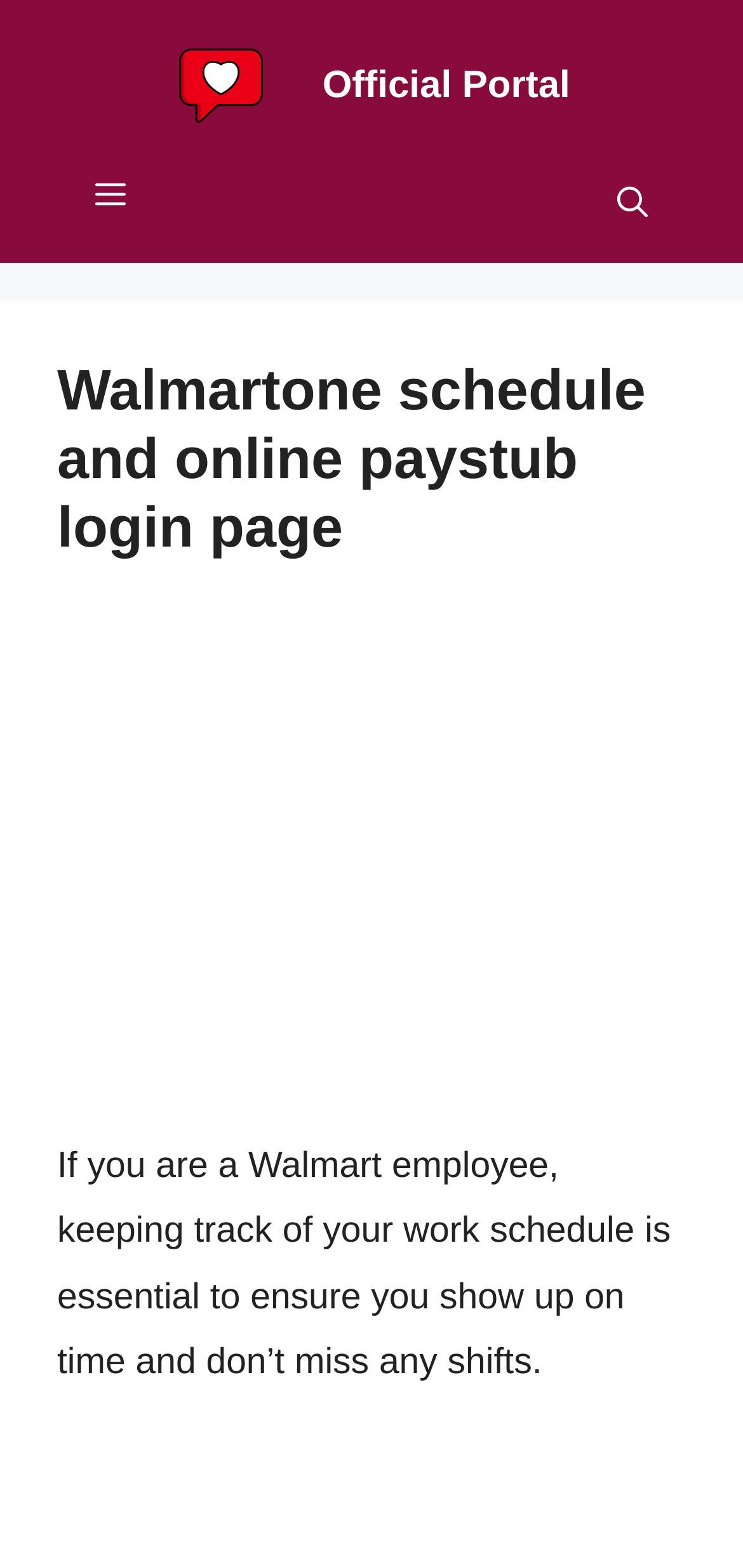Respond to the following question with a brief word or phrase:
How many links are present in the navigation menu?

2